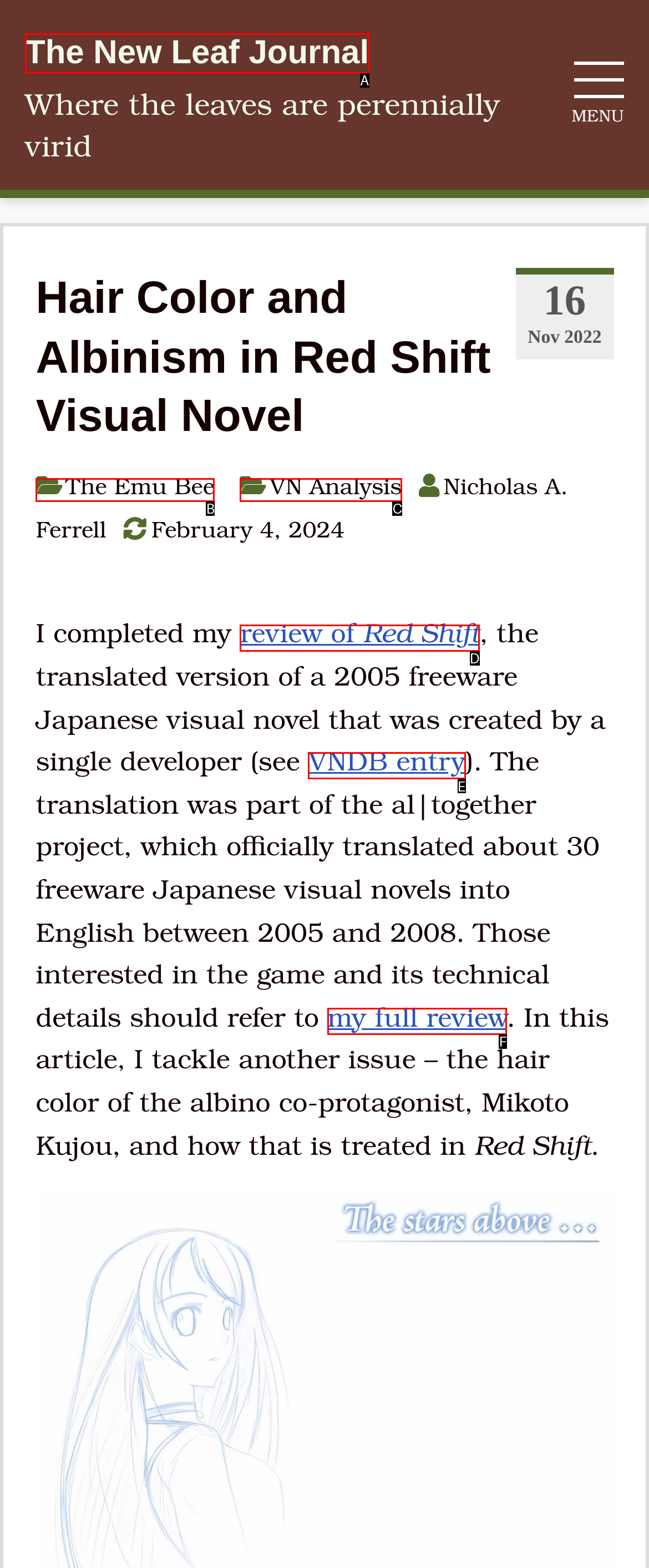Identify the UI element that best fits the description: VNDB entry
Respond with the letter representing the correct option.

E